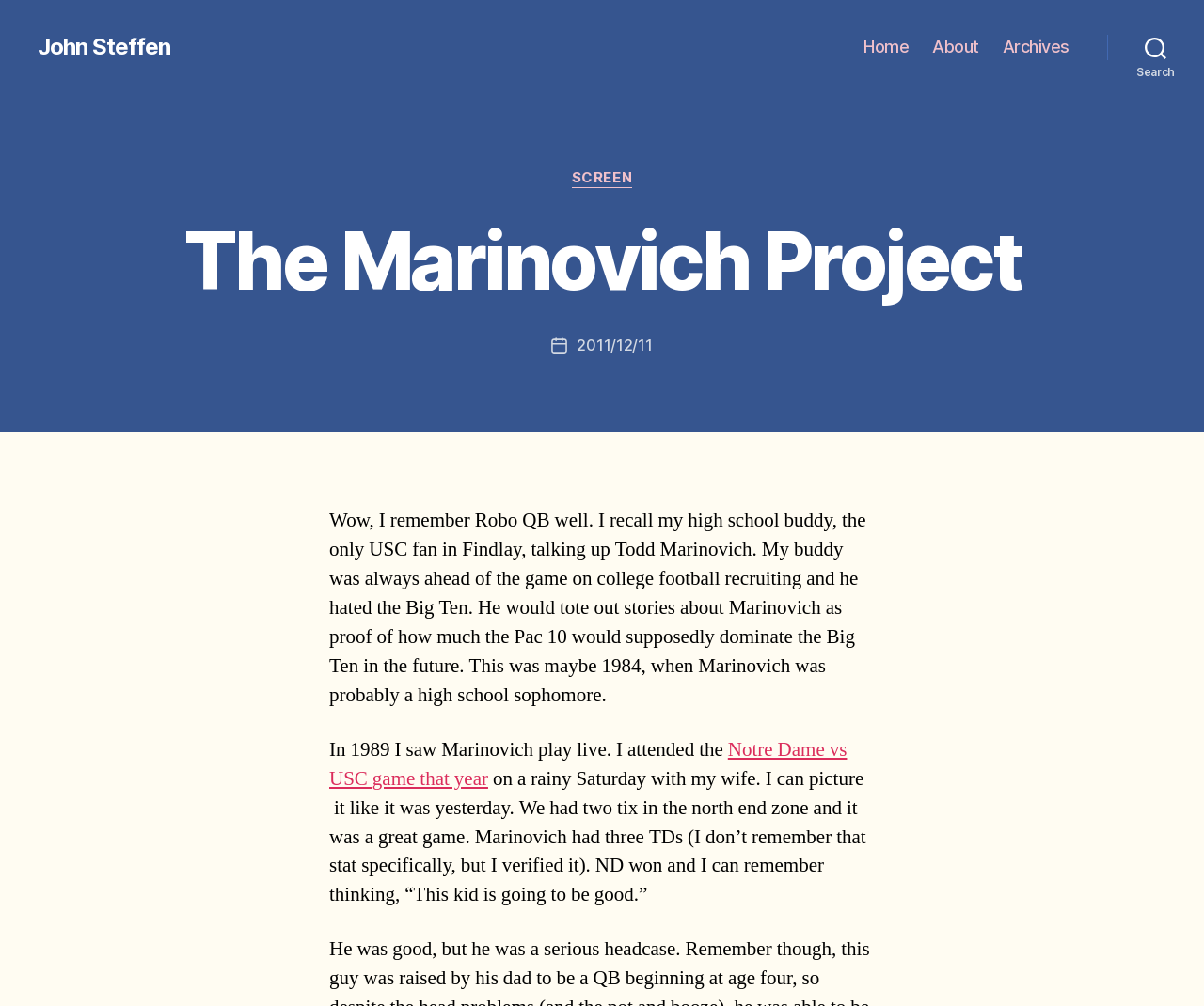Based on the image, give a detailed response to the question: What is the name of the game mentioned in the article?

The name of the game can be found in the link element with the text 'Notre Dame vs USC game that year', which is located in the article text.